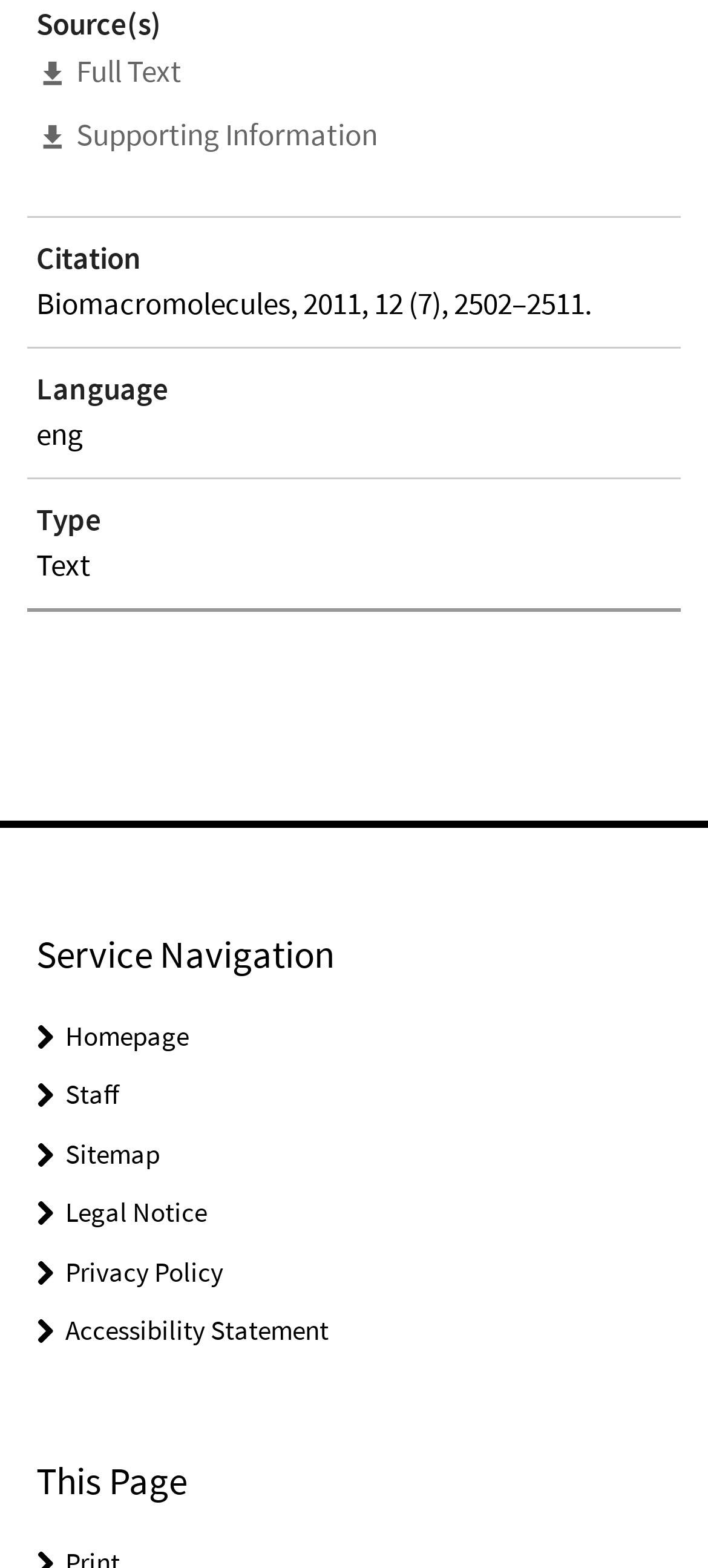Locate the bounding box coordinates of the element I should click to achieve the following instruction: "Check accessibility statement".

[0.092, 0.837, 0.464, 0.859]